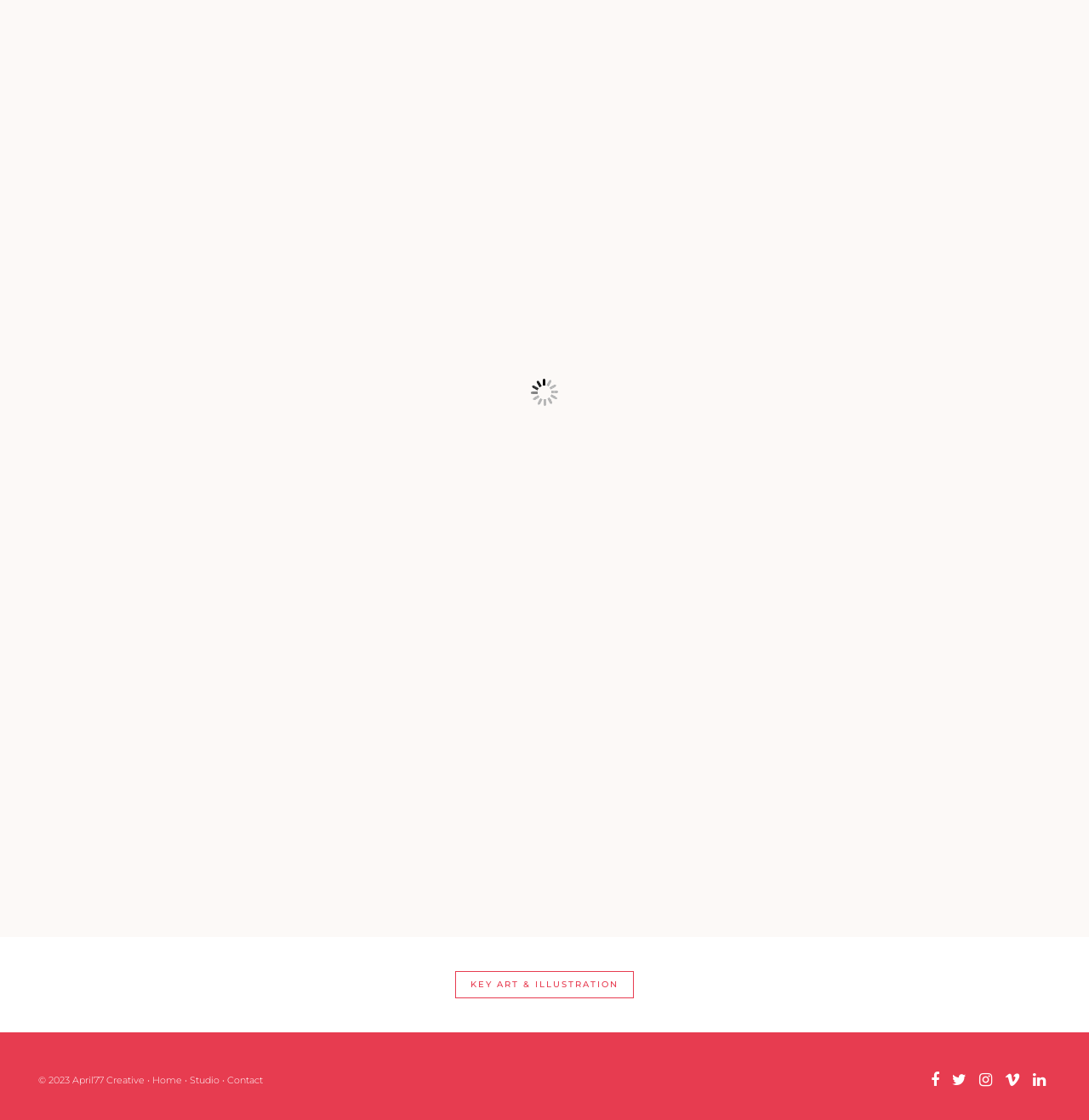Please respond to the question with a concise word or phrase:
How many social media links are there?

5